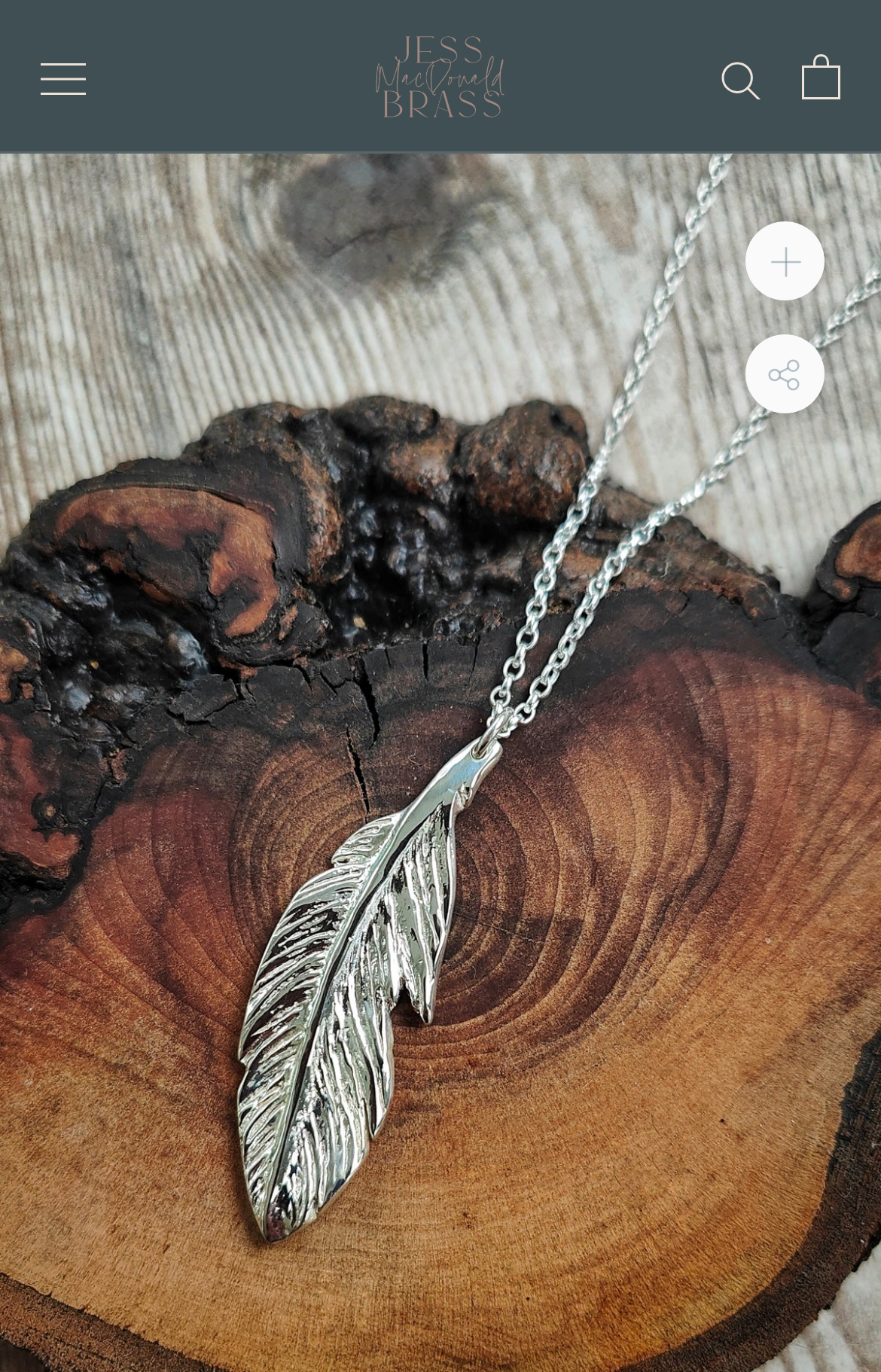Please find the bounding box for the UI component described as follows: "alt="Jess MacDonald Brass"".

[0.385, 0.025, 0.615, 0.087]